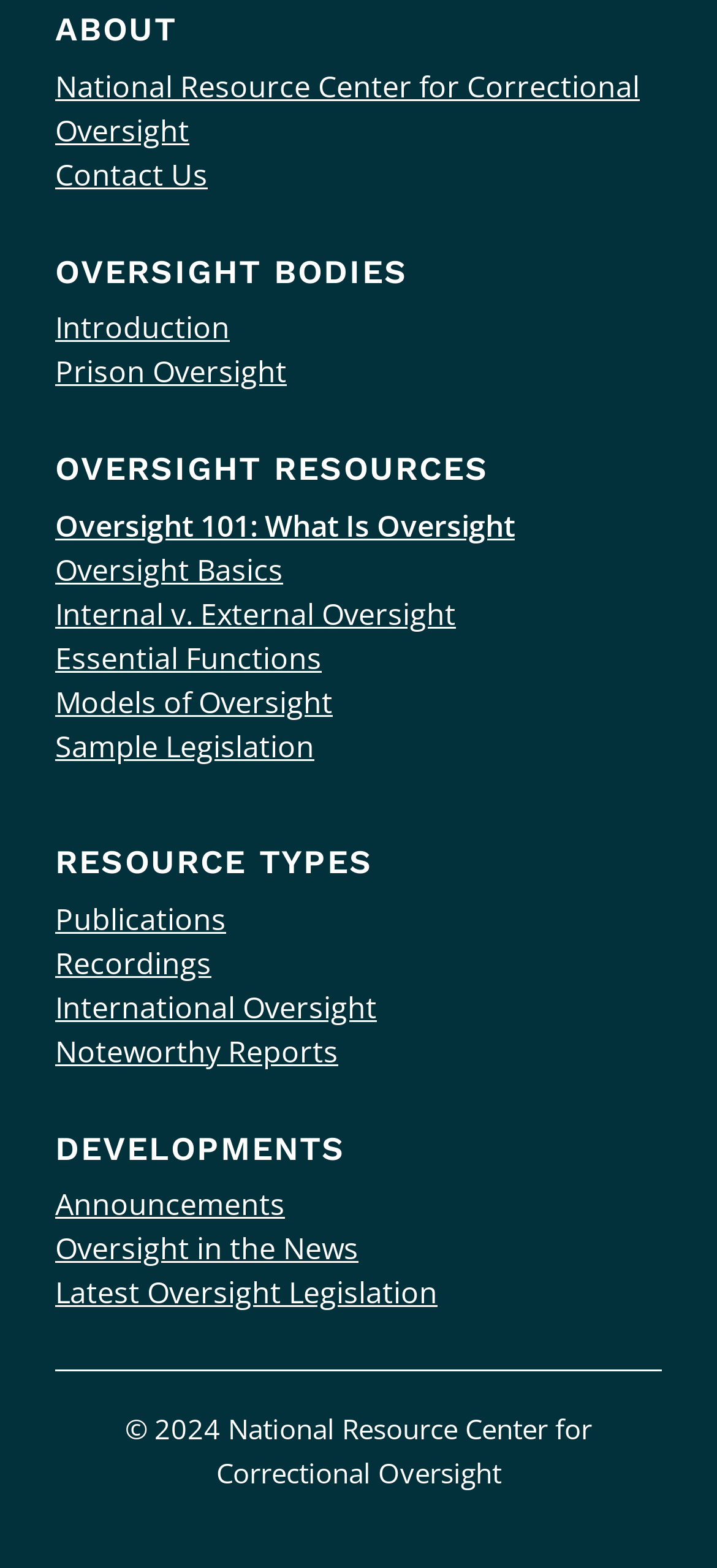How many links are there in the OVERSIGHT BODIES section? Examine the screenshot and reply using just one word or a brief phrase.

2